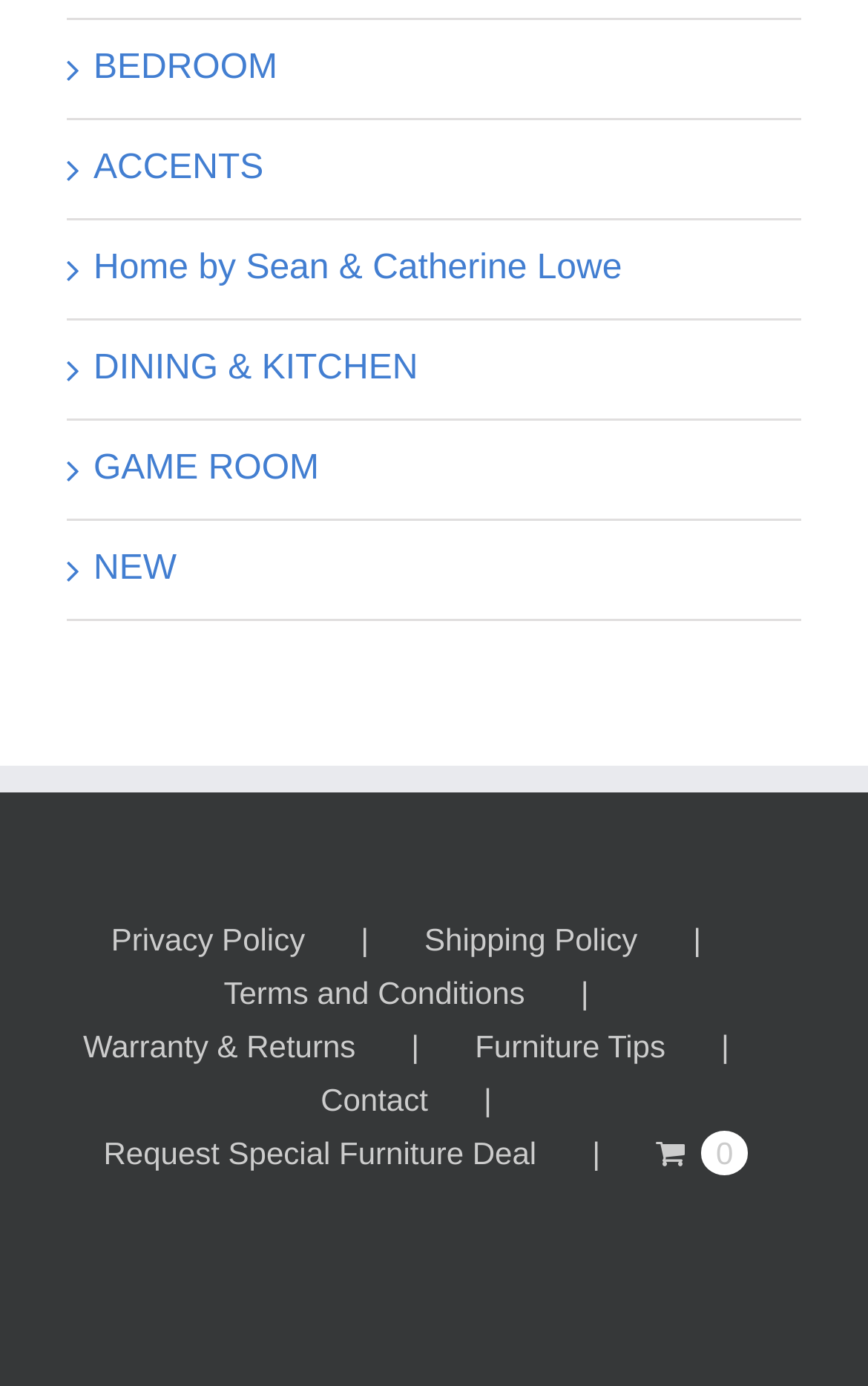Is there a link to a warranty page?
Answer with a single word or phrase by referring to the visual content.

Yes